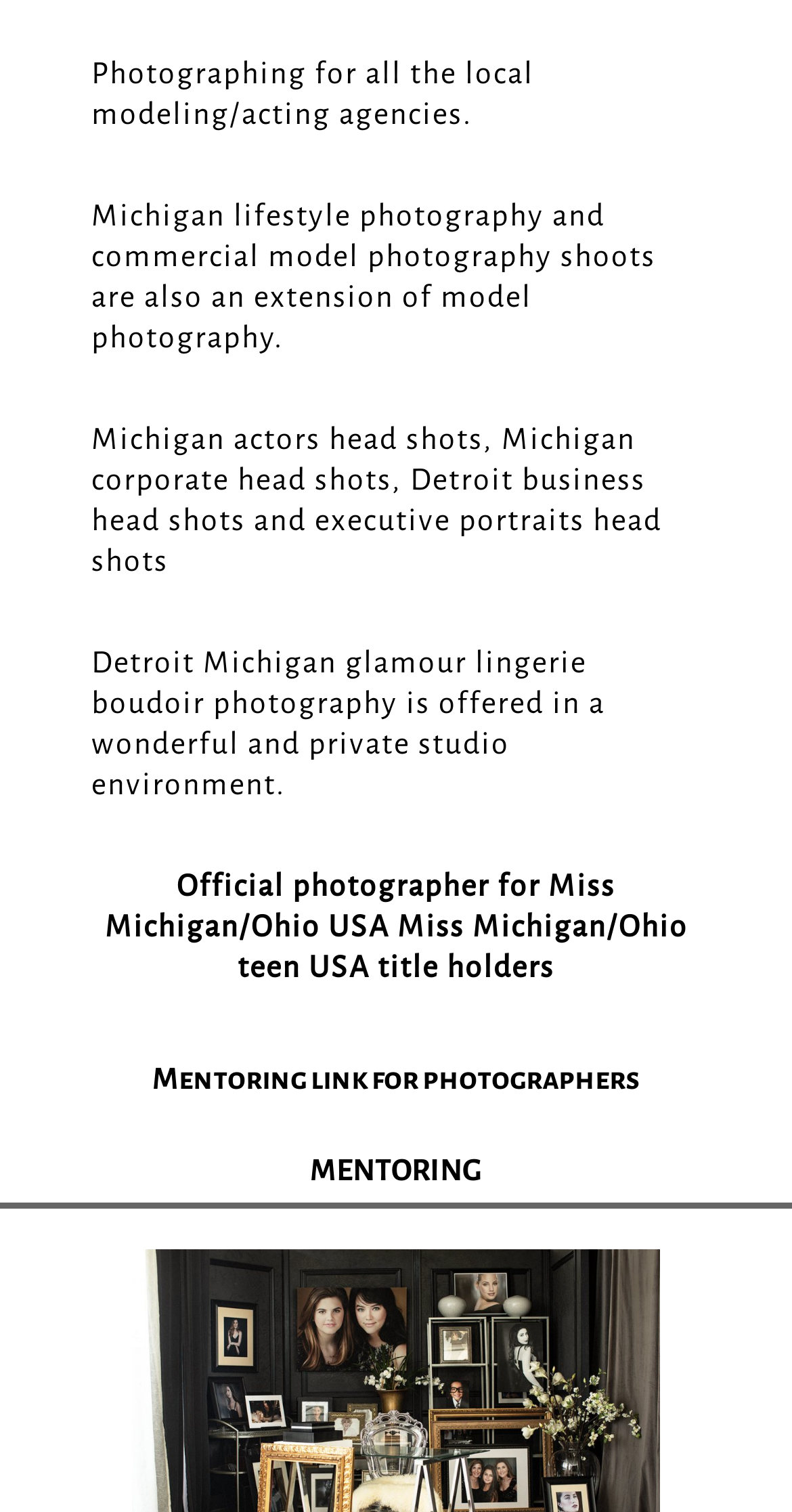Refer to the screenshot and answer the following question in detail:
What is the environment for glamour photography?

According to the text on the webpage, glamour photography is offered in a 'wonderful and private studio environment'.